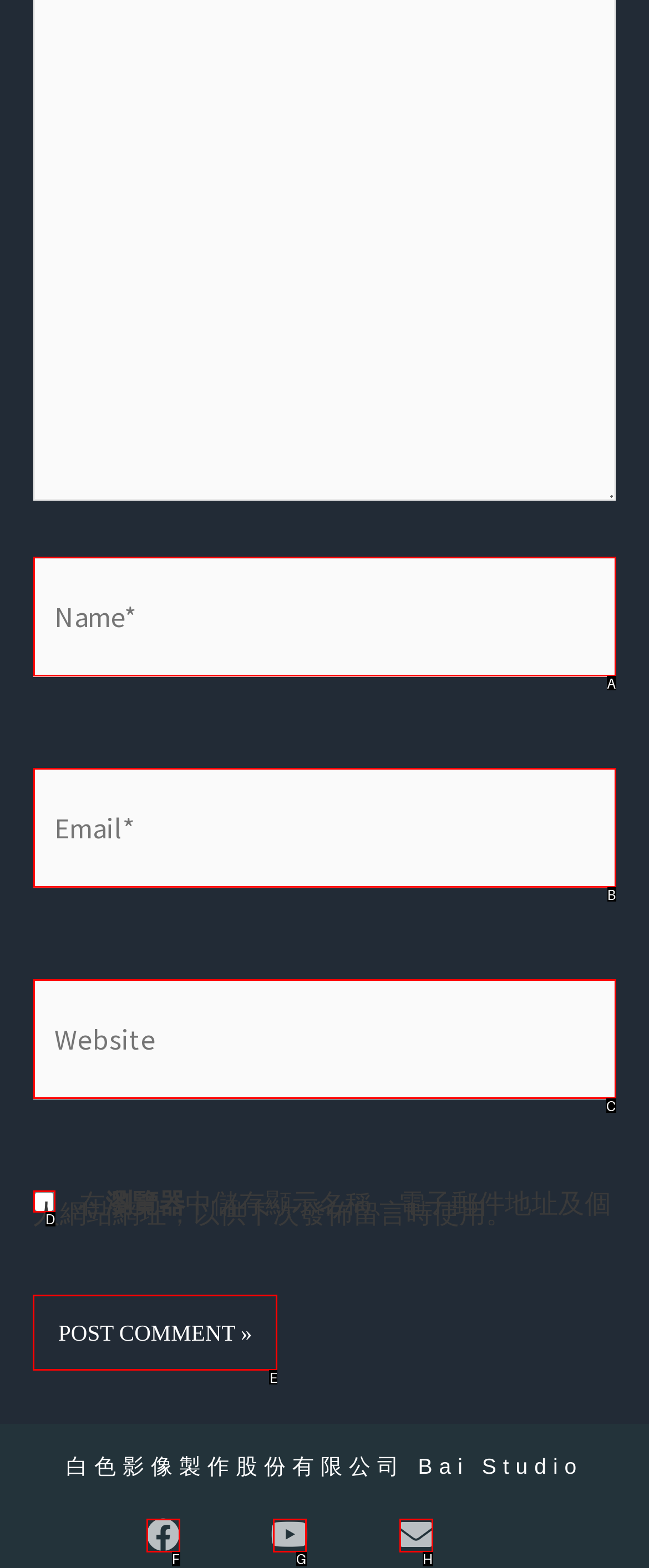Select the appropriate HTML element that needs to be clicked to execute the following task: Post a comment. Respond with the letter of the option.

E